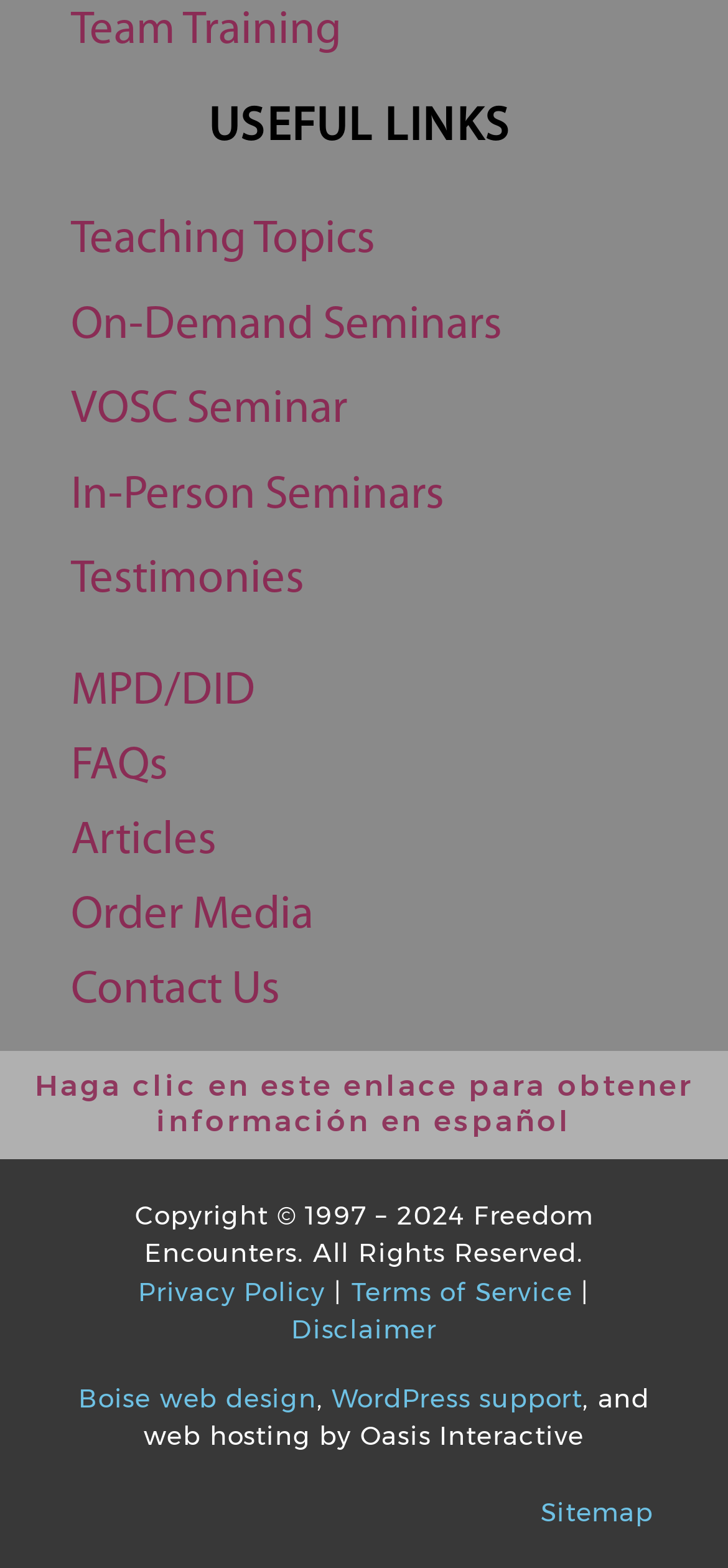Based on the image, please respond to the question with as much detail as possible:
How many links are related to website information?

I counted the number of links related to website information, which are 'Privacy Policy', 'Terms of Service', 'Disclaimer', and 'Sitemap'.